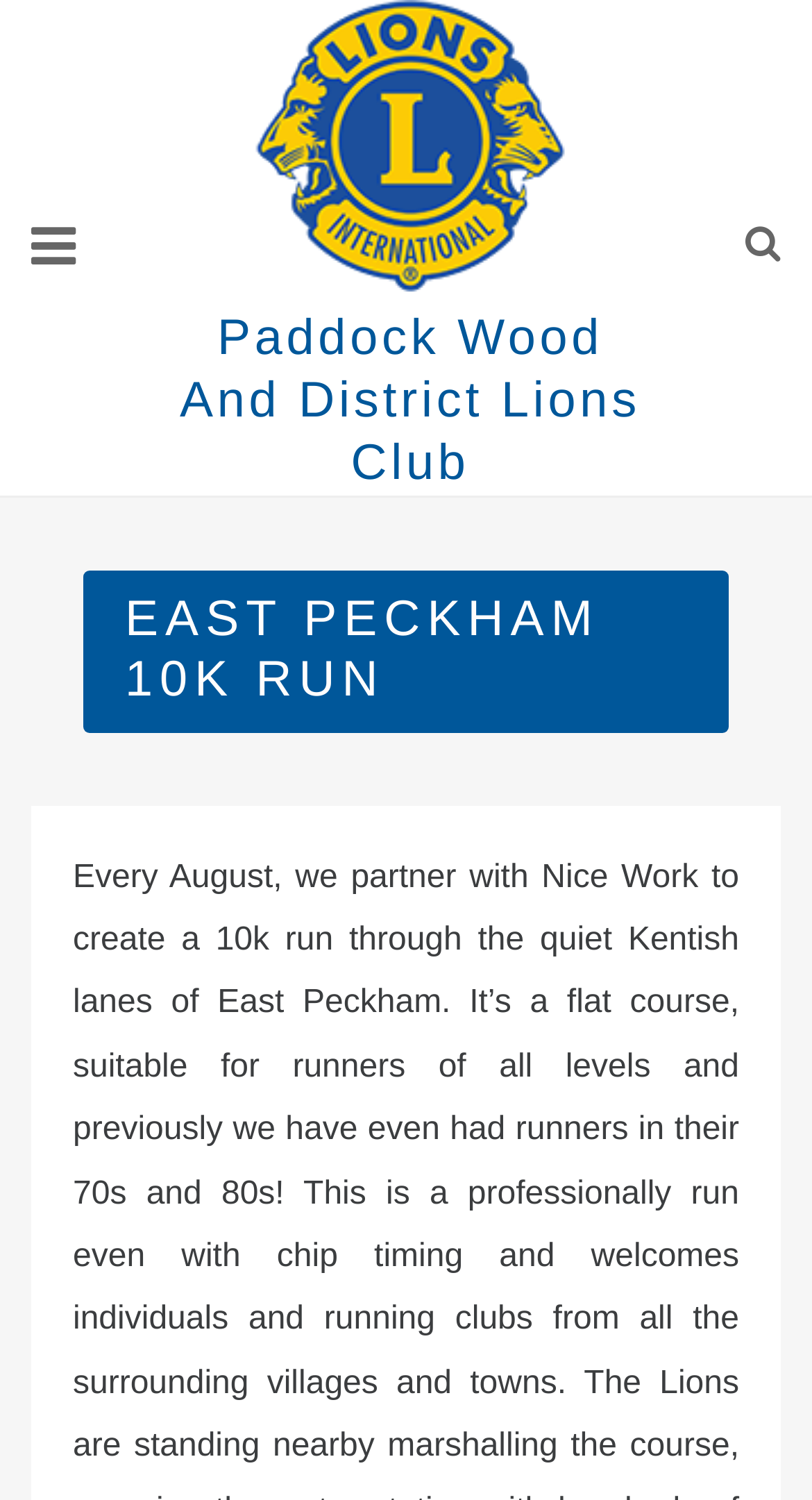Provide a comprehensive description of the webpage.

The webpage is about the East Peckham 10k Run, organized by the Paddock Wood and District Lions Club. At the top of the page, there is a prominent heading that reads "Paddock Wood and District Lions Club". Below this heading, there is a link with the same text, accompanied by an image of the Lions Club's logo. 

To the right of the logo, there is another link with the same text, "Paddock Wood And District Lions Club". 

Further down the page, there is a large heading that reads "EAST PECKHAM 10K RUN", taking up a significant portion of the page. 

At the top-left corner of the page, there is a small link with no text. Another small link with no text is located at the top-right corner of the page.